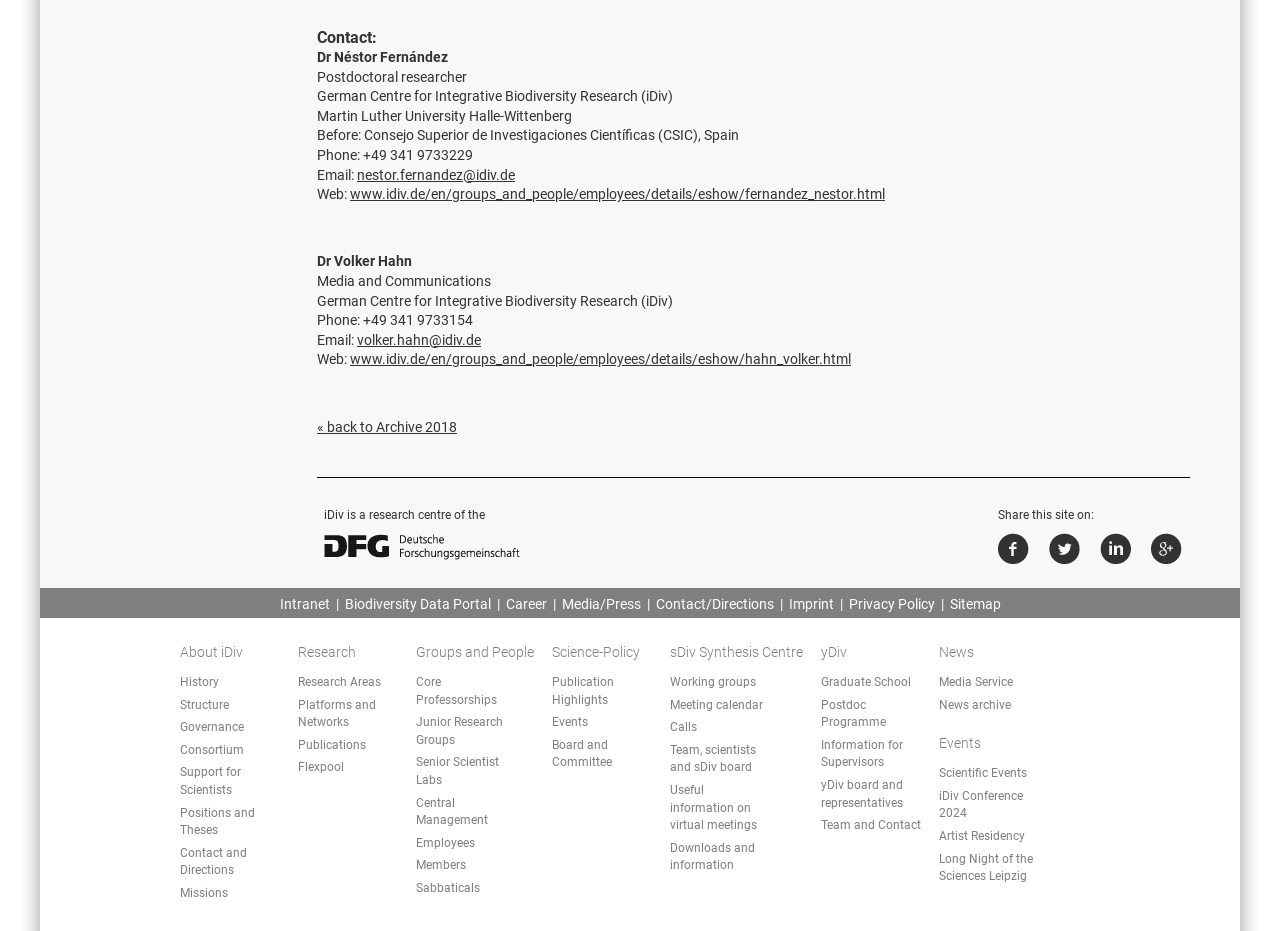Please locate the clickable area by providing the bounding box coordinates to follow this instruction: "Learn more about iDiv's history".

[0.141, 0.725, 0.171, 0.74]